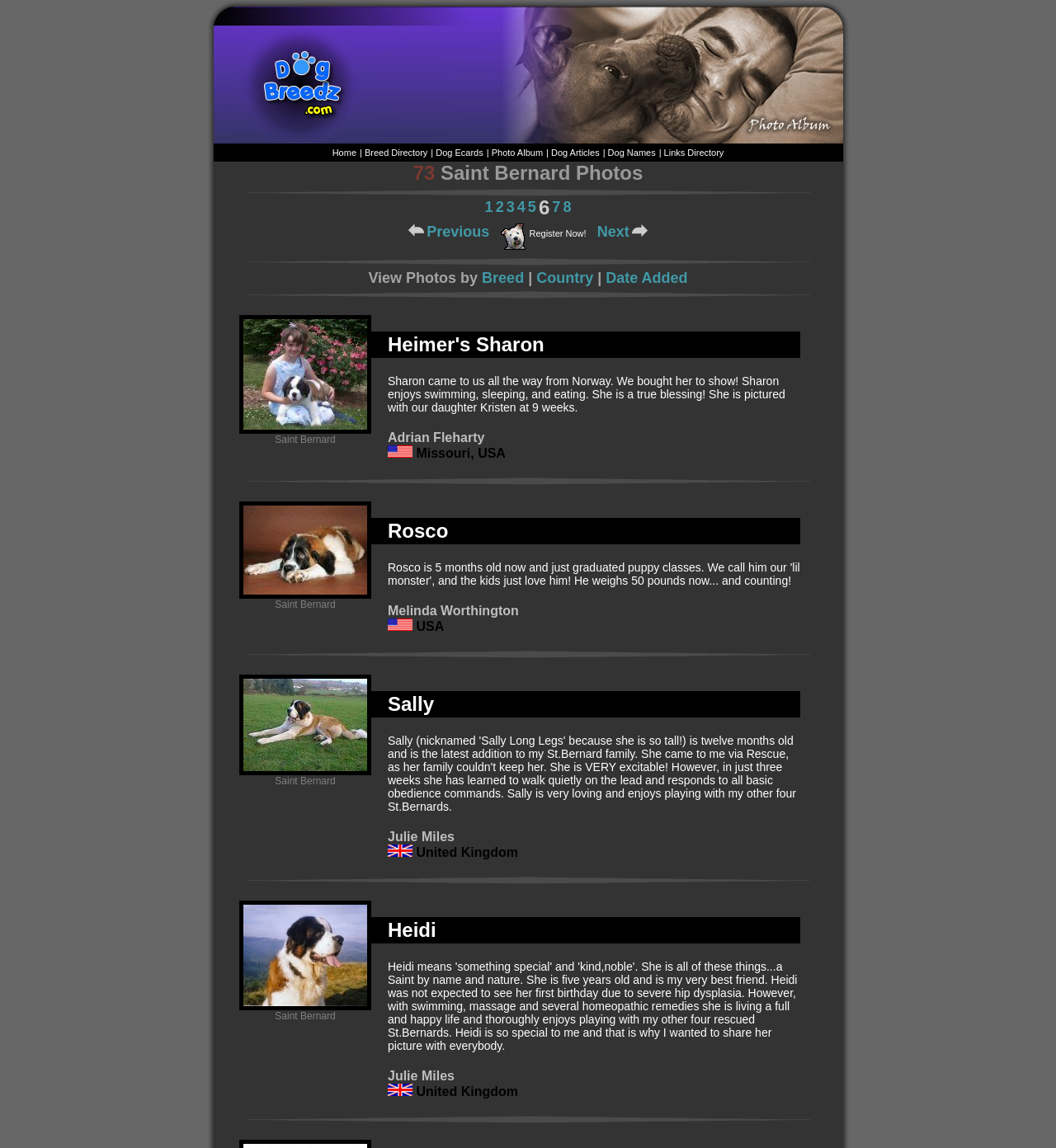Can you show the bounding box coordinates of the region to click on to complete the task described in the instruction: "Register for free"?

[0.501, 0.199, 0.555, 0.208]